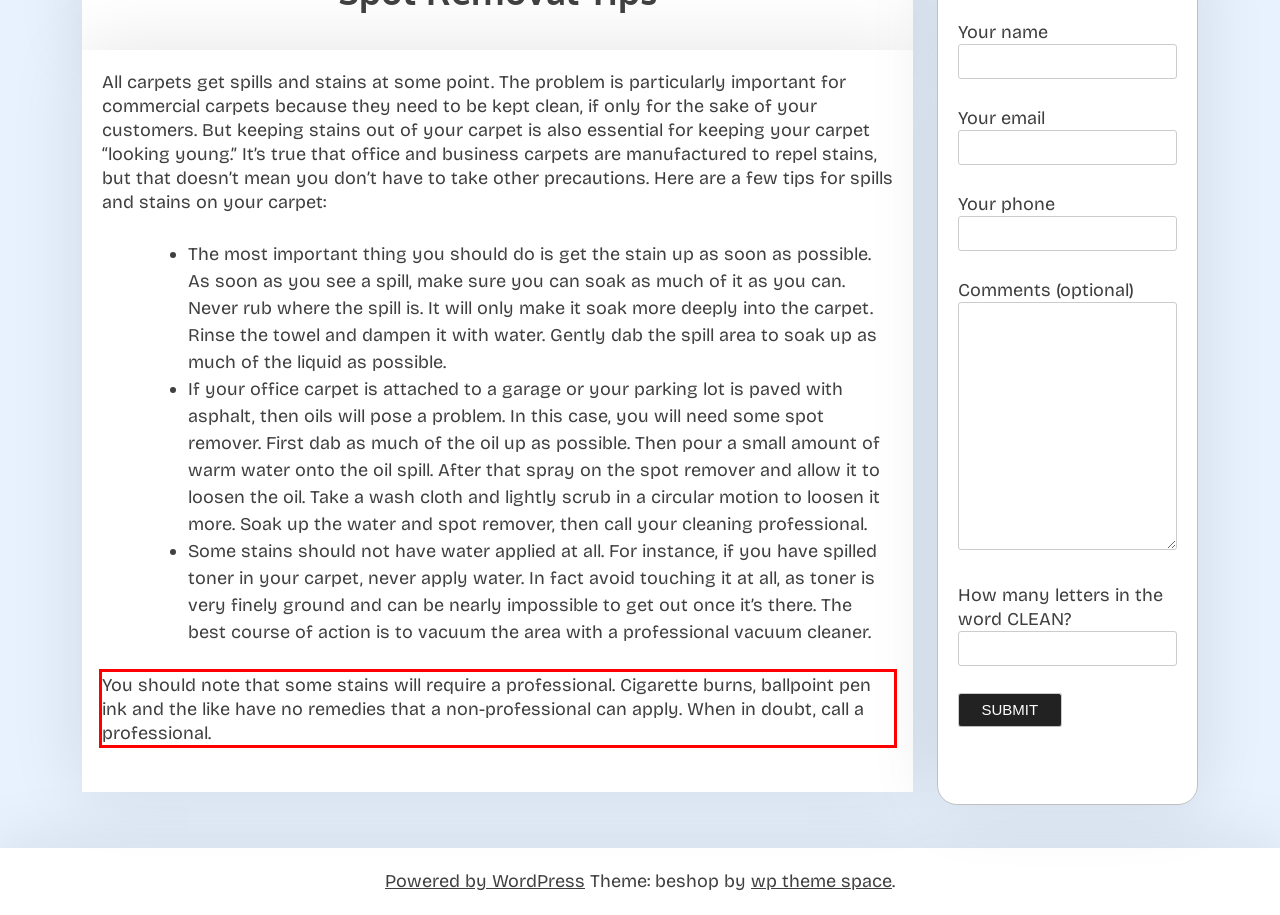You are provided with a screenshot of a webpage featuring a red rectangle bounding box. Extract the text content within this red bounding box using OCR.

You should note that some stains will require a professional. Cigarette burns, ballpoint pen ink and the like have no remedies that a non-professional can apply. When in doubt, call a professional.